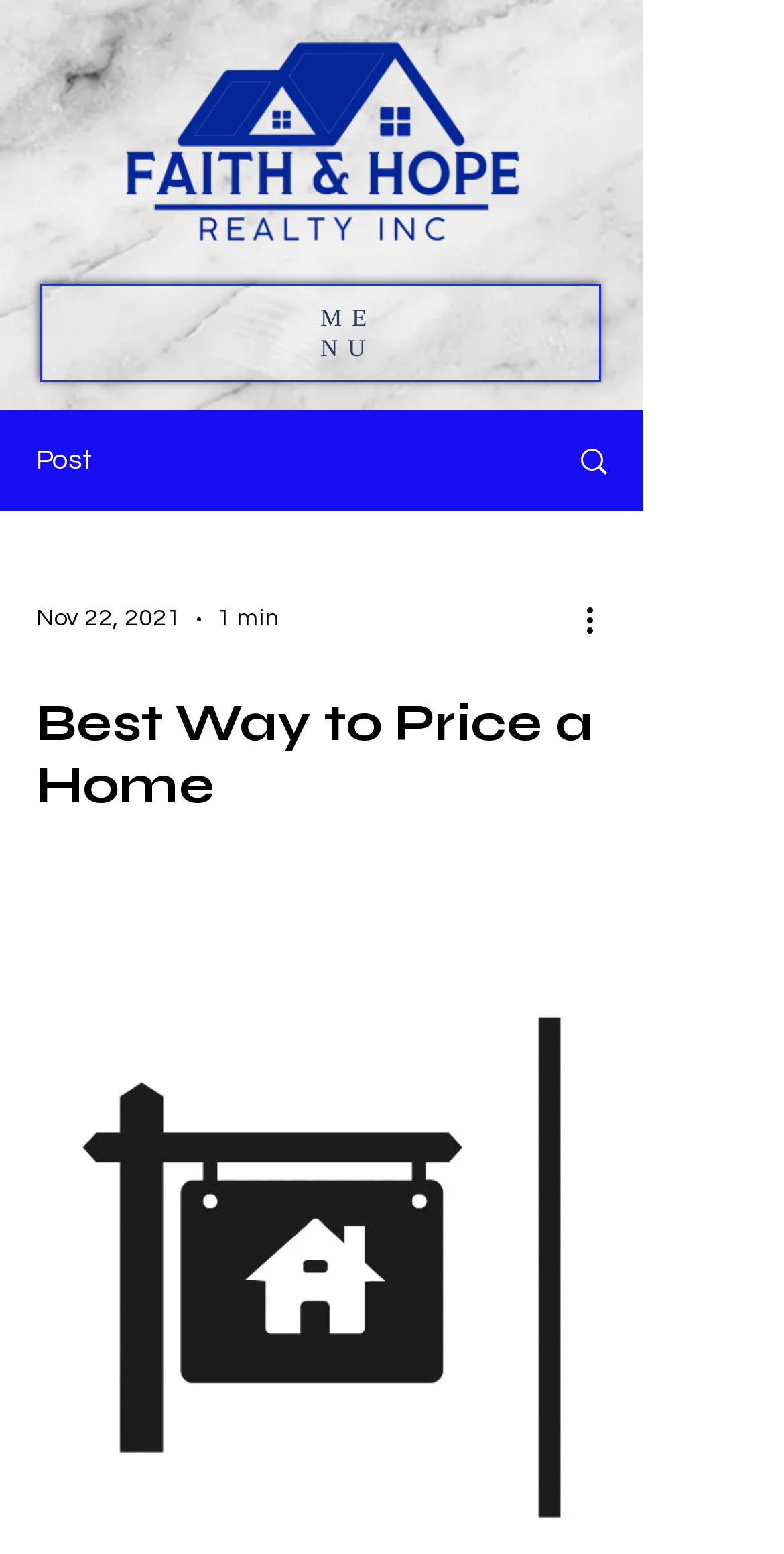Provide your answer in one word or a succinct phrase for the question: 
What is the logo image filename?

Copy of Faith & Hope (1).png